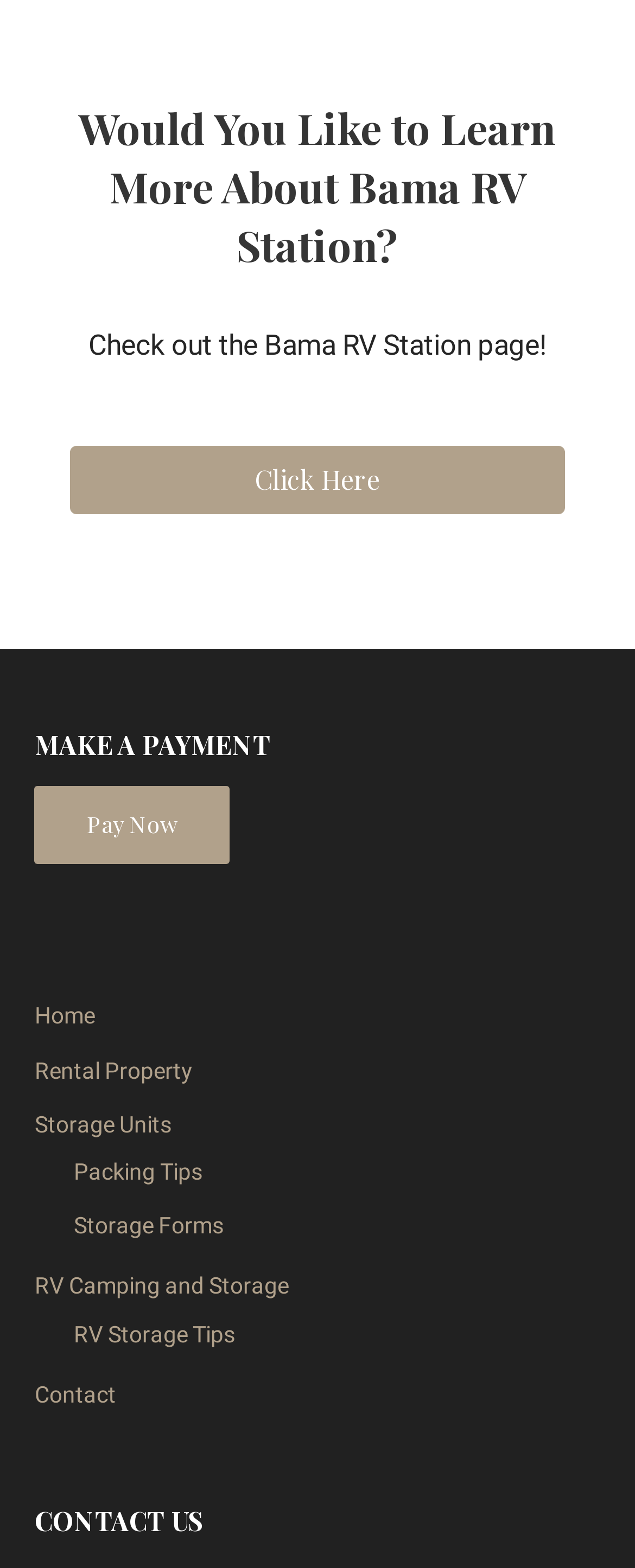Locate the bounding box coordinates of the clickable element to fulfill the following instruction: "Get packing tips". Provide the coordinates as four float numbers between 0 and 1 in the format [left, top, right, bottom].

[0.116, 0.739, 0.319, 0.755]